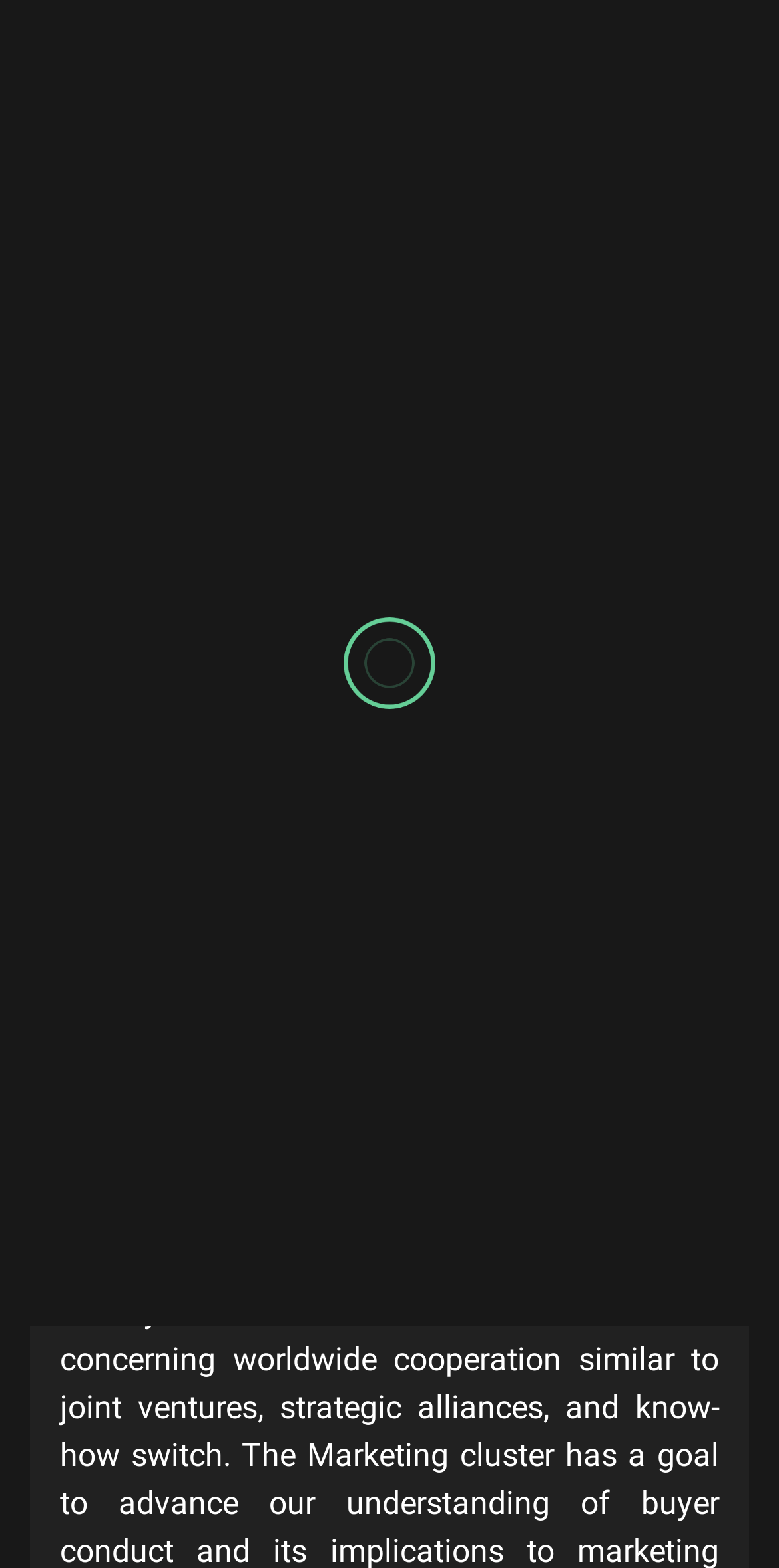Use a single word or phrase to answer the question:
Who is the author of the latest article?

Lemuria